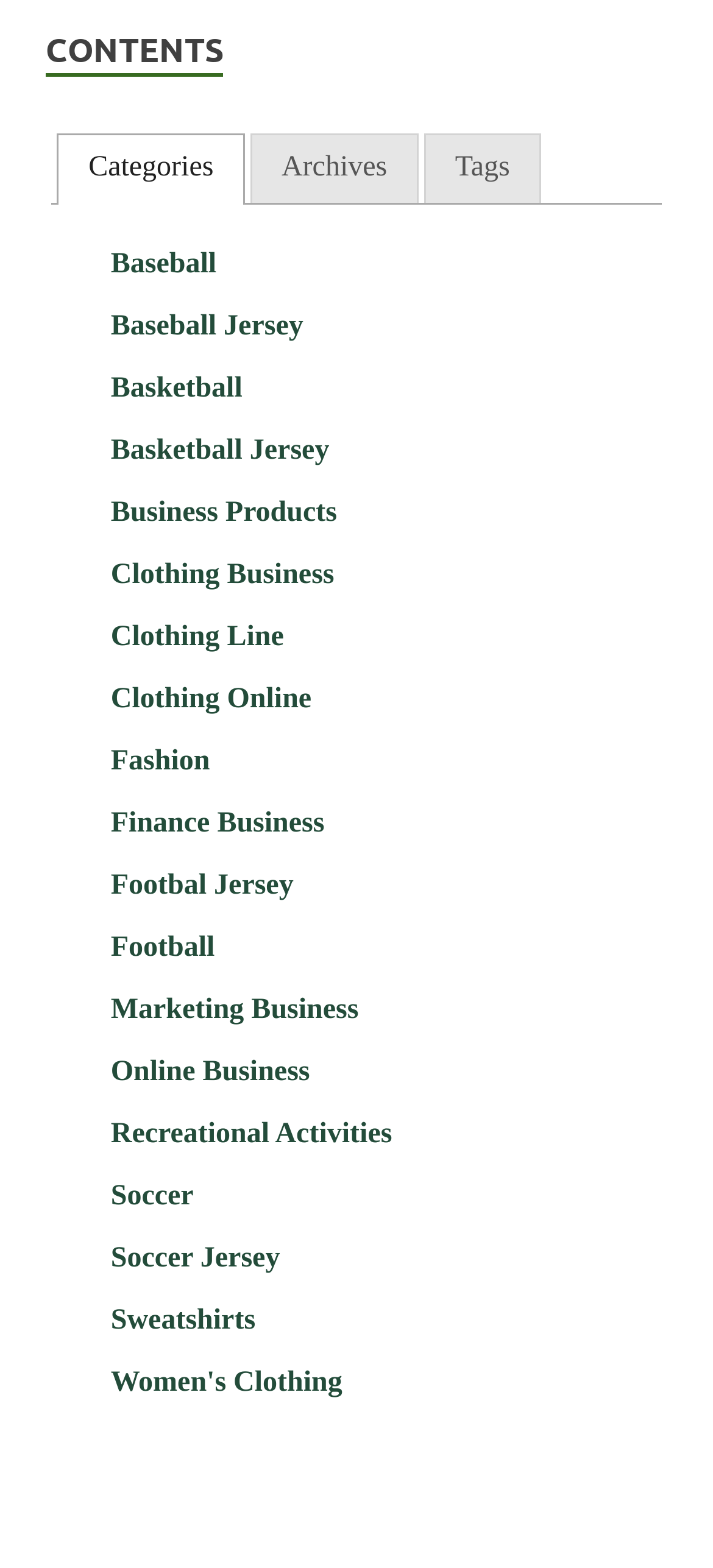Locate the bounding box coordinates of the area you need to click to fulfill this instruction: 'Select the Archives tab'. The coordinates must be in the form of four float numbers ranging from 0 to 1: [left, top, right, bottom].

[0.351, 0.085, 0.587, 0.129]